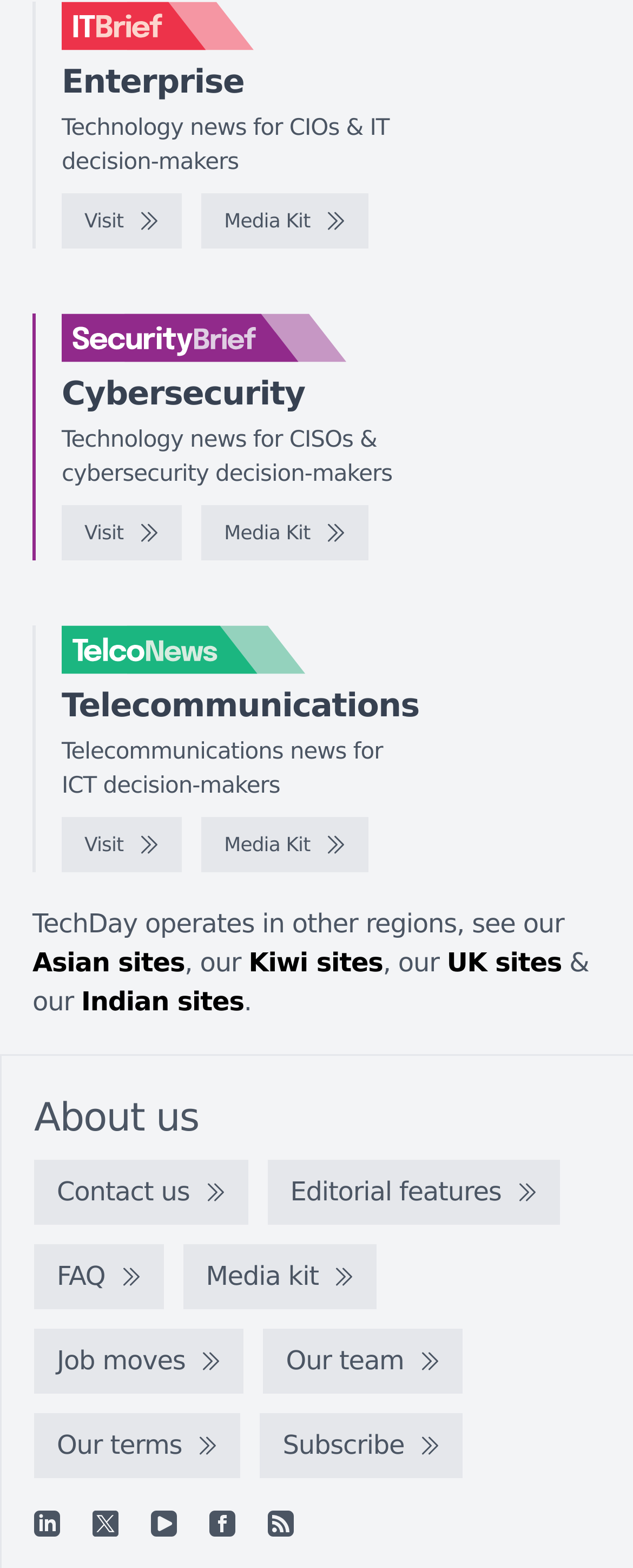What social media platforms are linked on the webpage?
Using the details from the image, give an elaborate explanation to answer the question.

I found links to various social media platforms, including LinkedIn, YouTube, Facebook, and RSS feed, which suggests that the webpage is connected to these platforms.